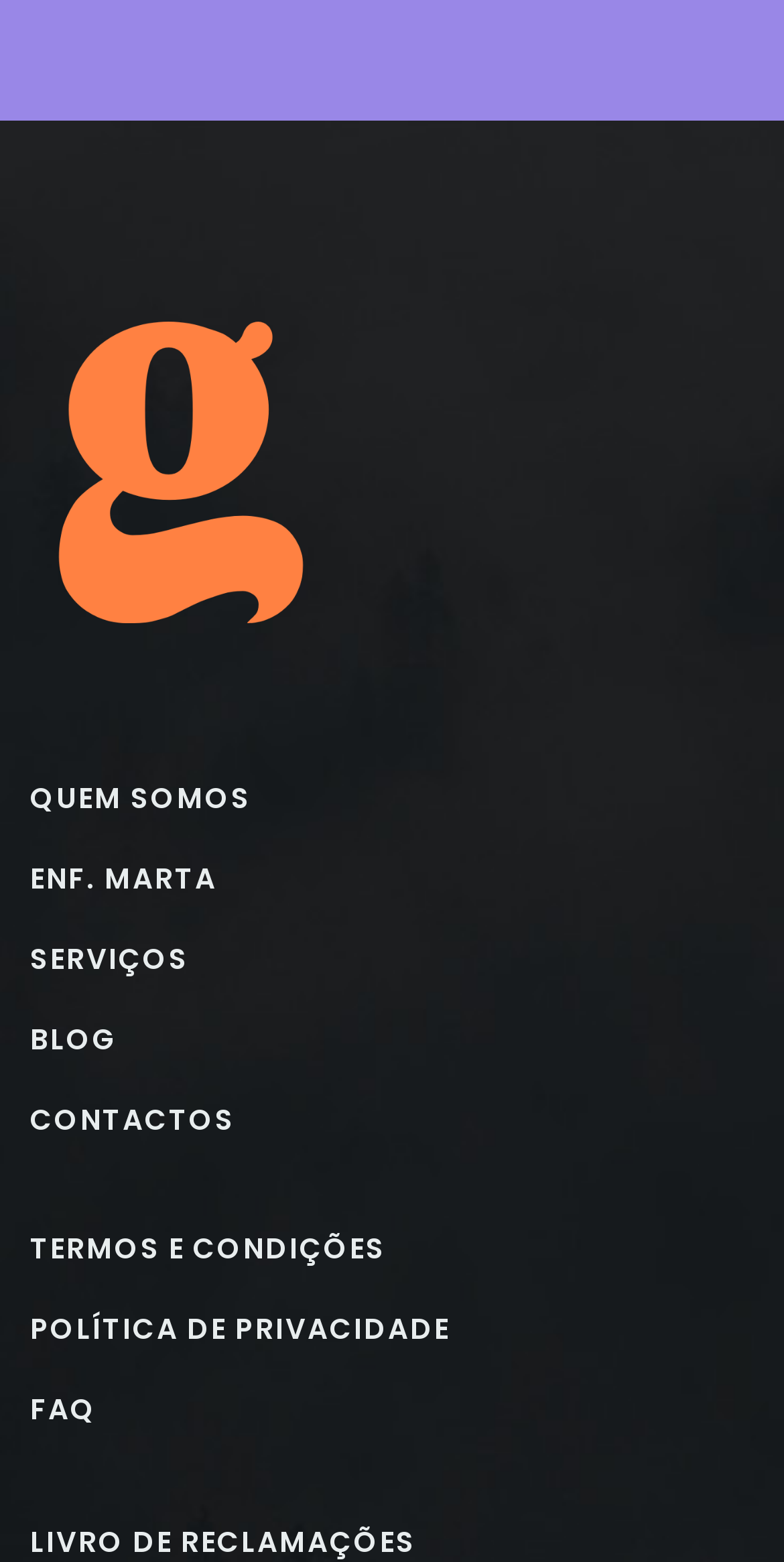Provide the bounding box coordinates for the area that should be clicked to complete the instruction: "Follow on Facebook".

None